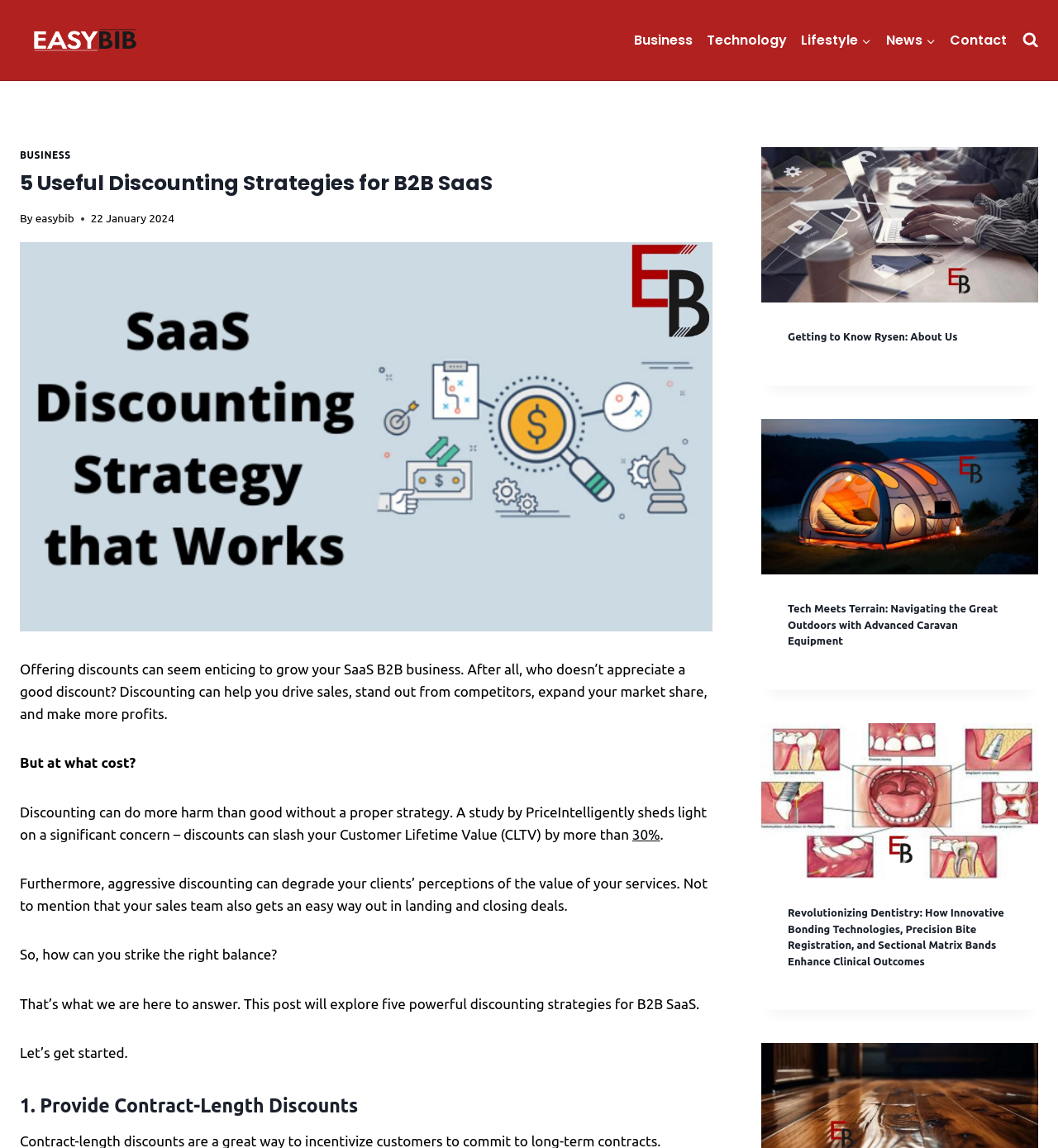Please specify the bounding box coordinates of the clickable section necessary to execute the following command: "Click on the 'Business' link in the primary navigation".

[0.592, 0.018, 0.661, 0.052]